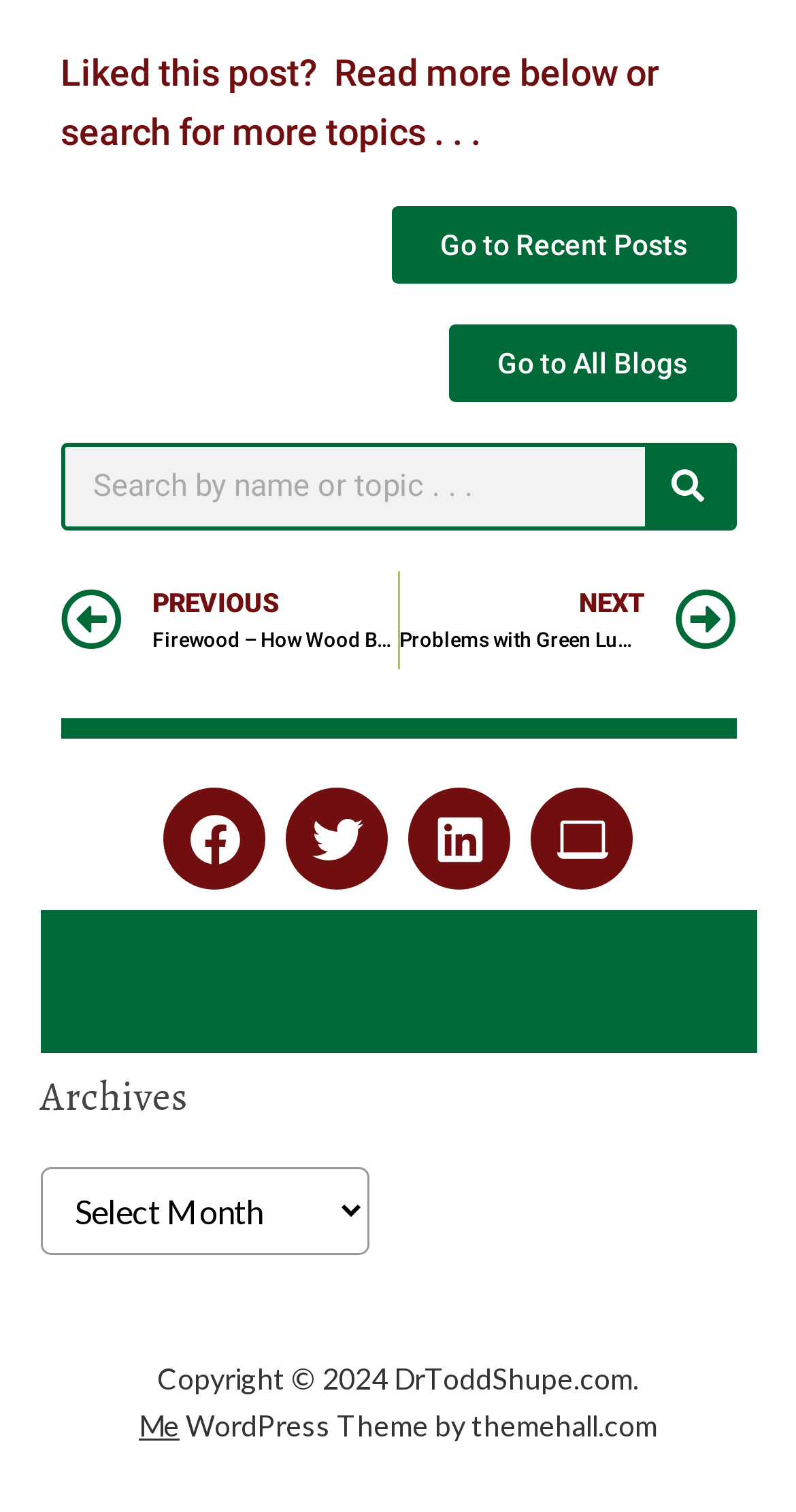Identify the bounding box coordinates for the element you need to click to achieve the following task: "Search for a topic". The coordinates must be four float values ranging from 0 to 1, formatted as [left, top, right, bottom].

[0.076, 0.292, 0.924, 0.35]